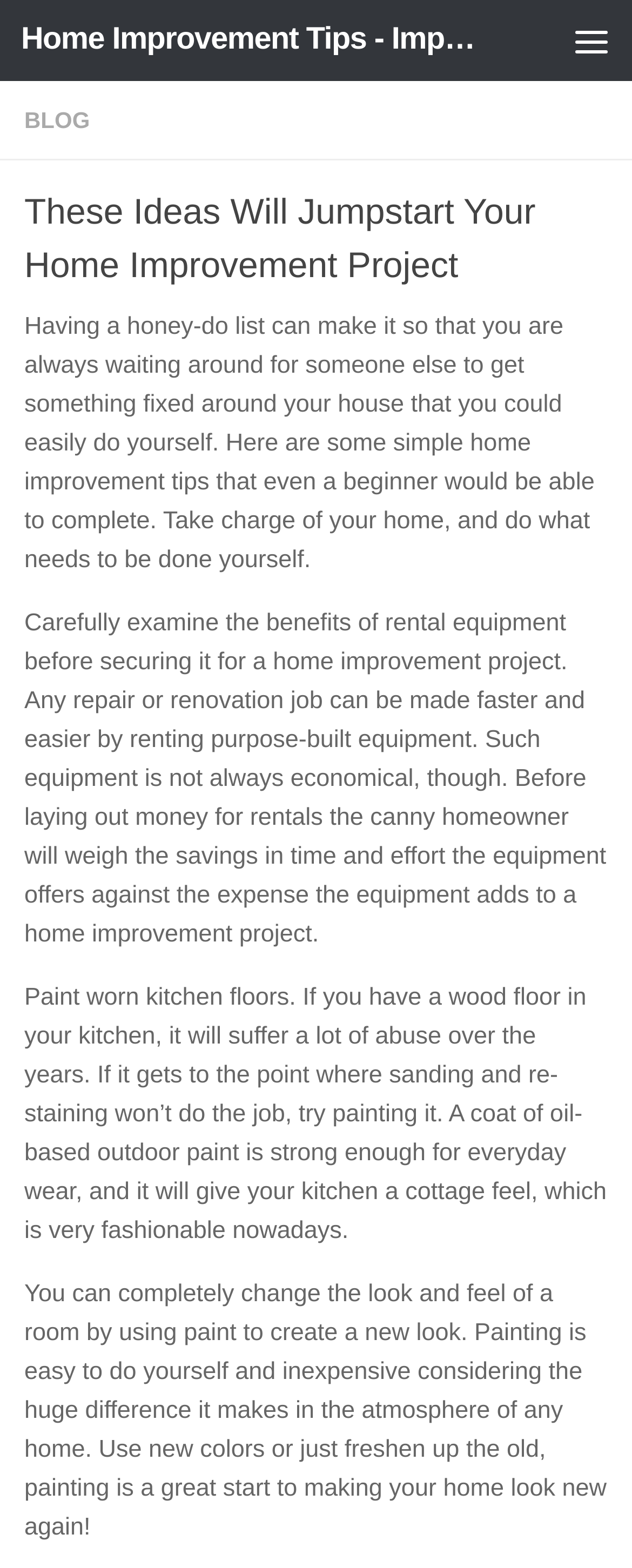Return the bounding box coordinates of the UI element that corresponds to this description: "Blog". The coordinates must be given as four float numbers in the range of 0 and 1, [left, top, right, bottom].

[0.038, 0.068, 0.142, 0.085]